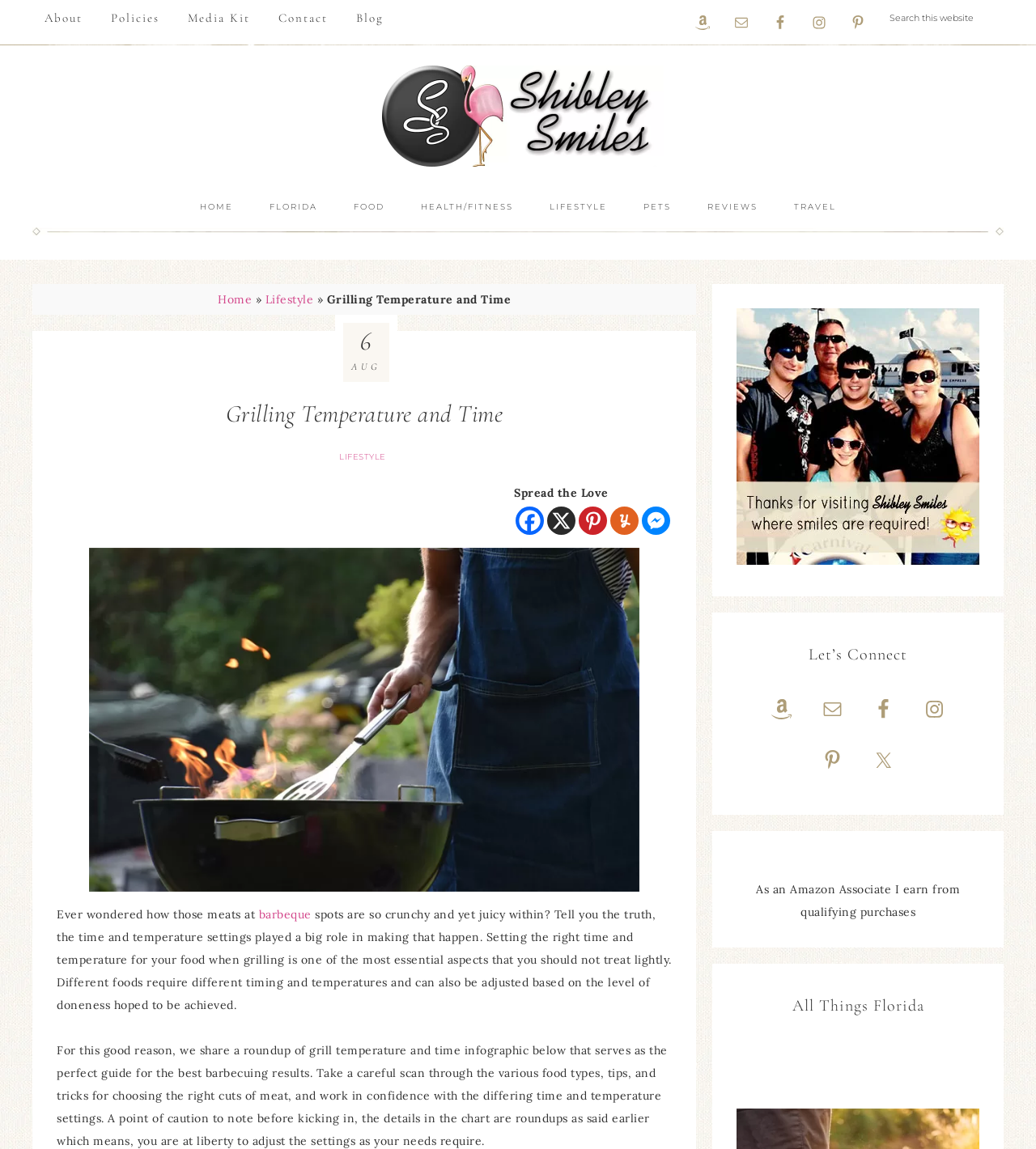Can you look at the image and give a comprehensive answer to the question:
What social media platforms are available for connection?

I can see the links and images of various social media platforms, including Facebook, Email, Instagram, Pinterest, and Twitter, which indicate that users can connect with the webpage owner through these platforms.